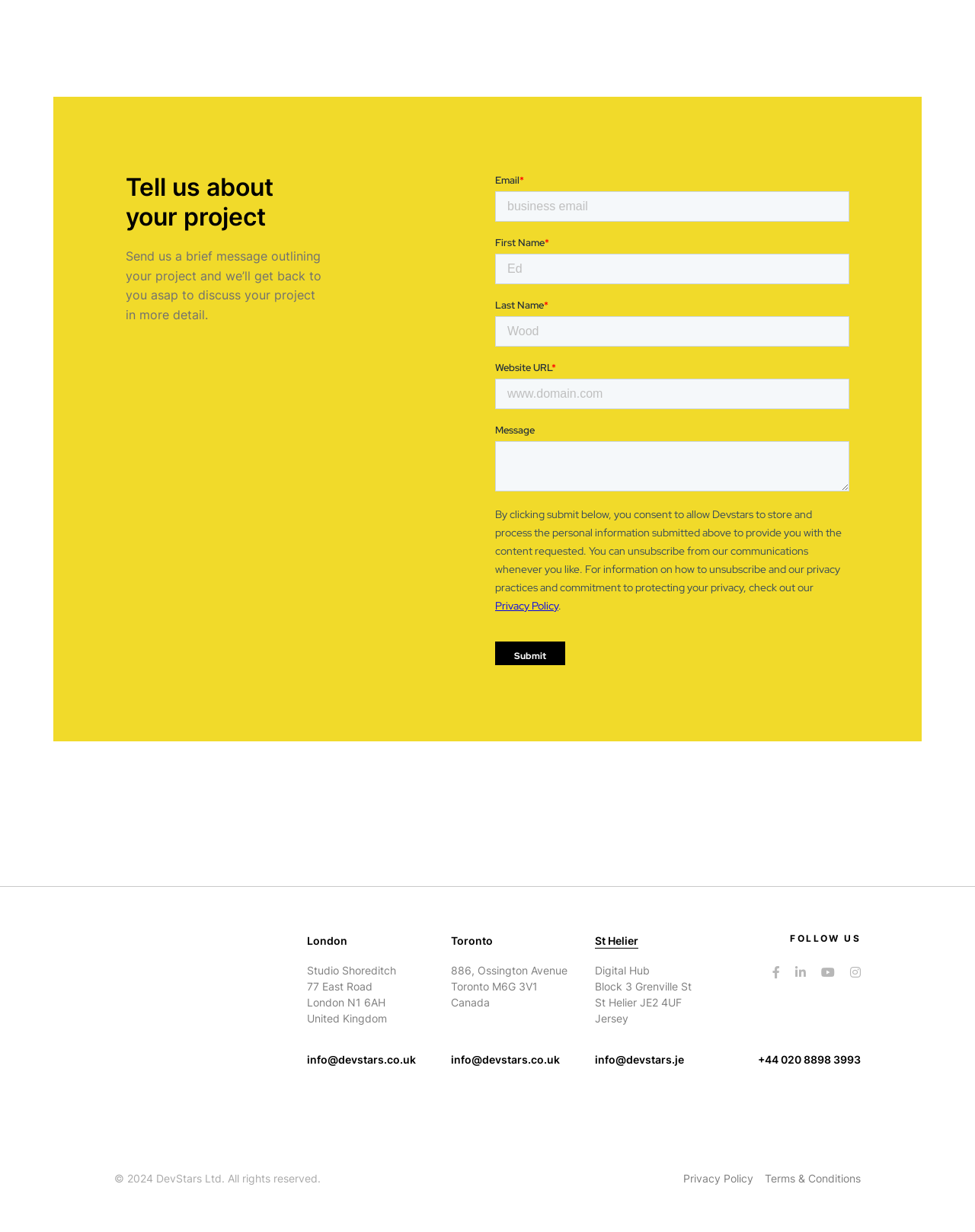Specify the bounding box coordinates of the element's region that should be clicked to achieve the following instruction: "Send an email to info@devstars.co.uk". The bounding box coordinates consist of four float numbers between 0 and 1, in the format [left, top, right, bottom].

[0.314, 0.855, 0.426, 0.865]